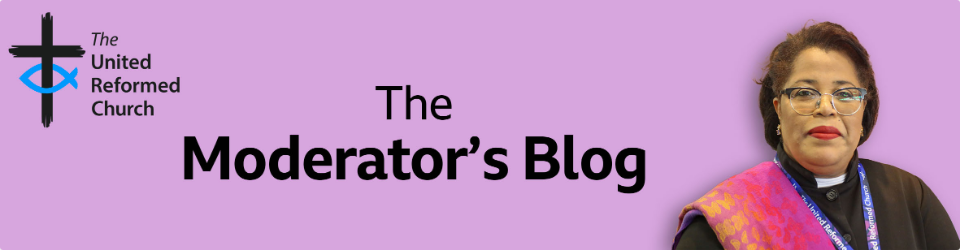What is symbolized by the cross and the eye in the church's logo?
Look at the screenshot and give a one-word or phrase answer.

faith and watchfulness